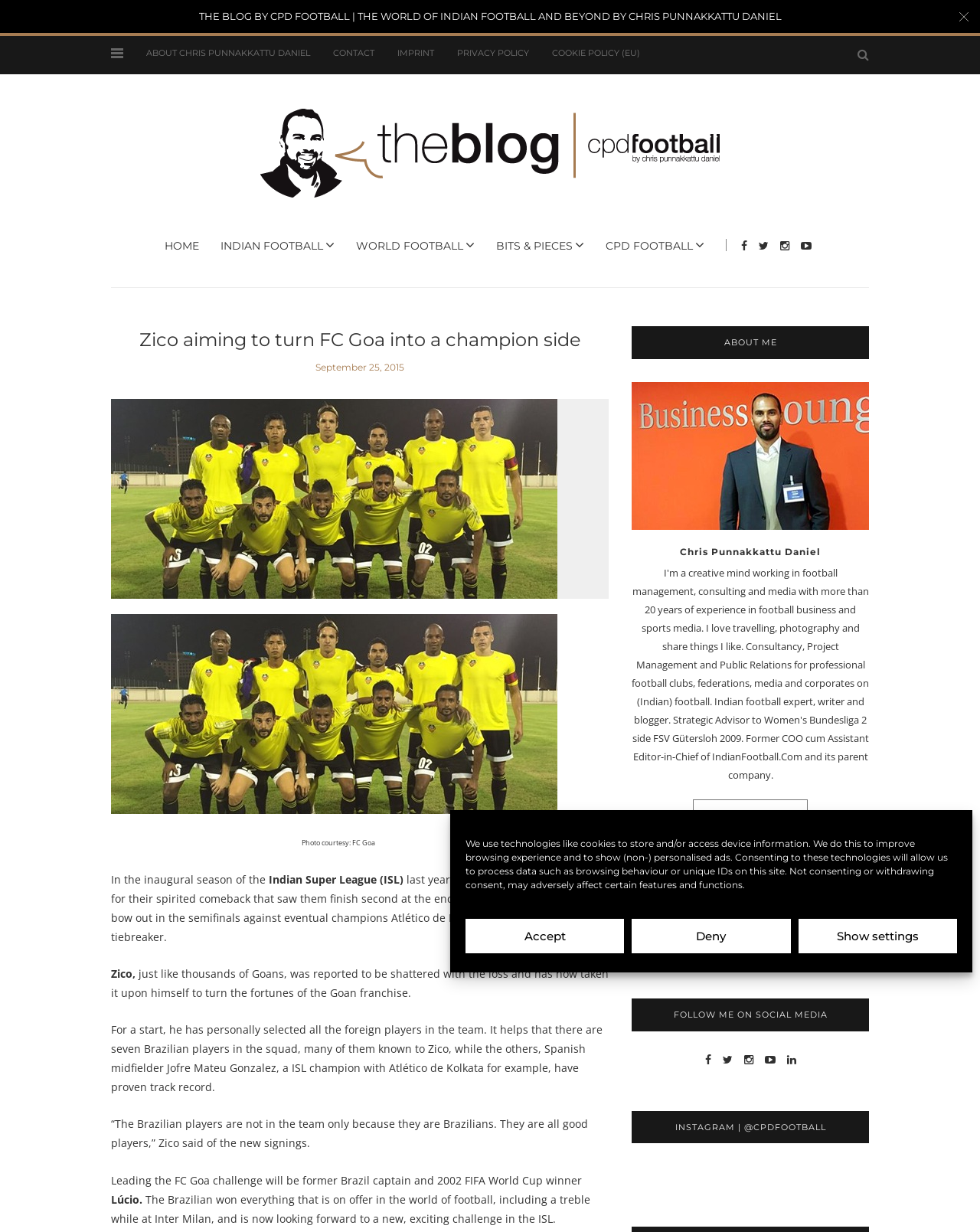Provide the bounding box coordinates for the specified HTML element described in this description: "parent_node: Photo courtesy: FC Goa". The coordinates should be four float numbers ranging from 0 to 1, in the format [left, top, right, bottom].

[0.113, 0.573, 0.569, 0.584]